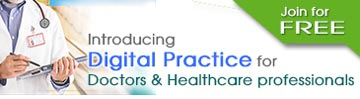Refer to the image and provide an in-depth answer to the question:
What is the color of the 'Join for FREE' button?

The visual design of the image includes a prominent button that urges viewers to 'Join for FREE', and this button is specifically described as being vibrant green in color, which likely serves to draw attention and emphasize the accessibility of the program.